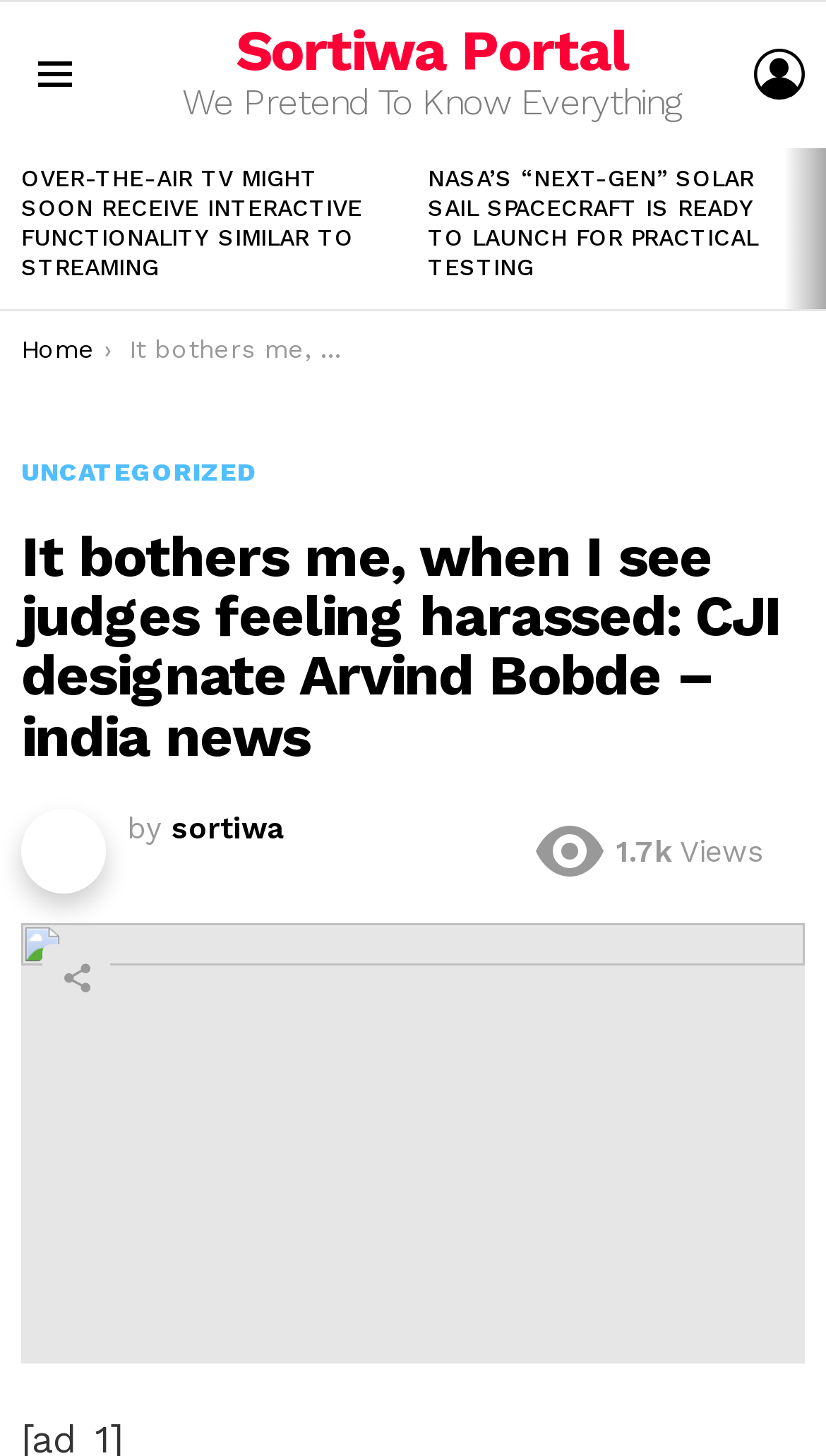What is the author of the article 'It bothers me, when I see judges feeling harassed: CJI designate Arvind Bobde – india news'?
Look at the screenshot and respond with a single word or phrase.

sortiwa